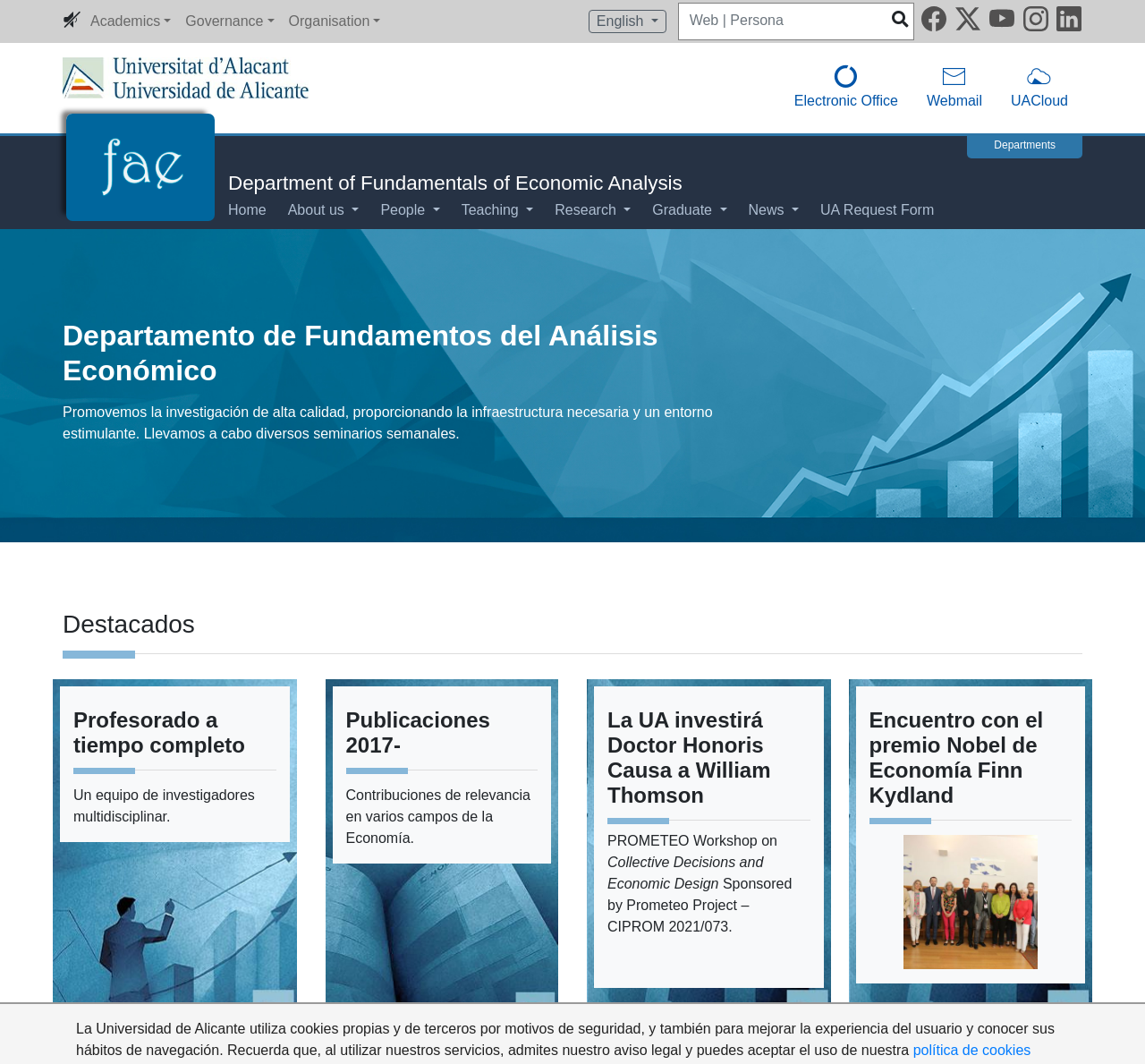Provide the bounding box for the UI element matching this description: "UA Request Form".

[0.716, 0.187, 0.816, 0.214]